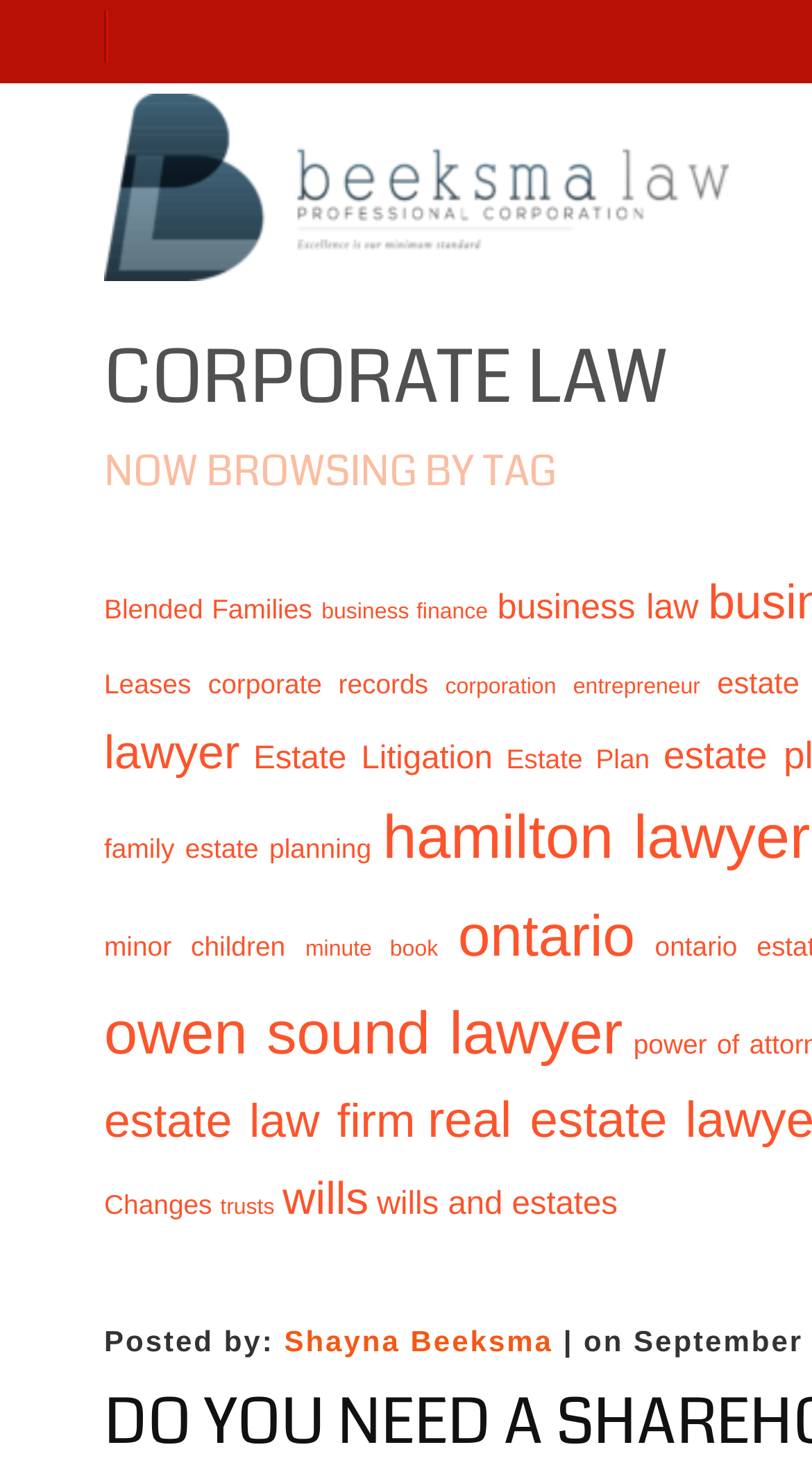Identify and provide the bounding box coordinates of the UI element described: "business law". The coordinates should be formatted as [left, top, right, bottom], with each number being a float between 0 and 1.

[0.612, 0.399, 0.86, 0.426]